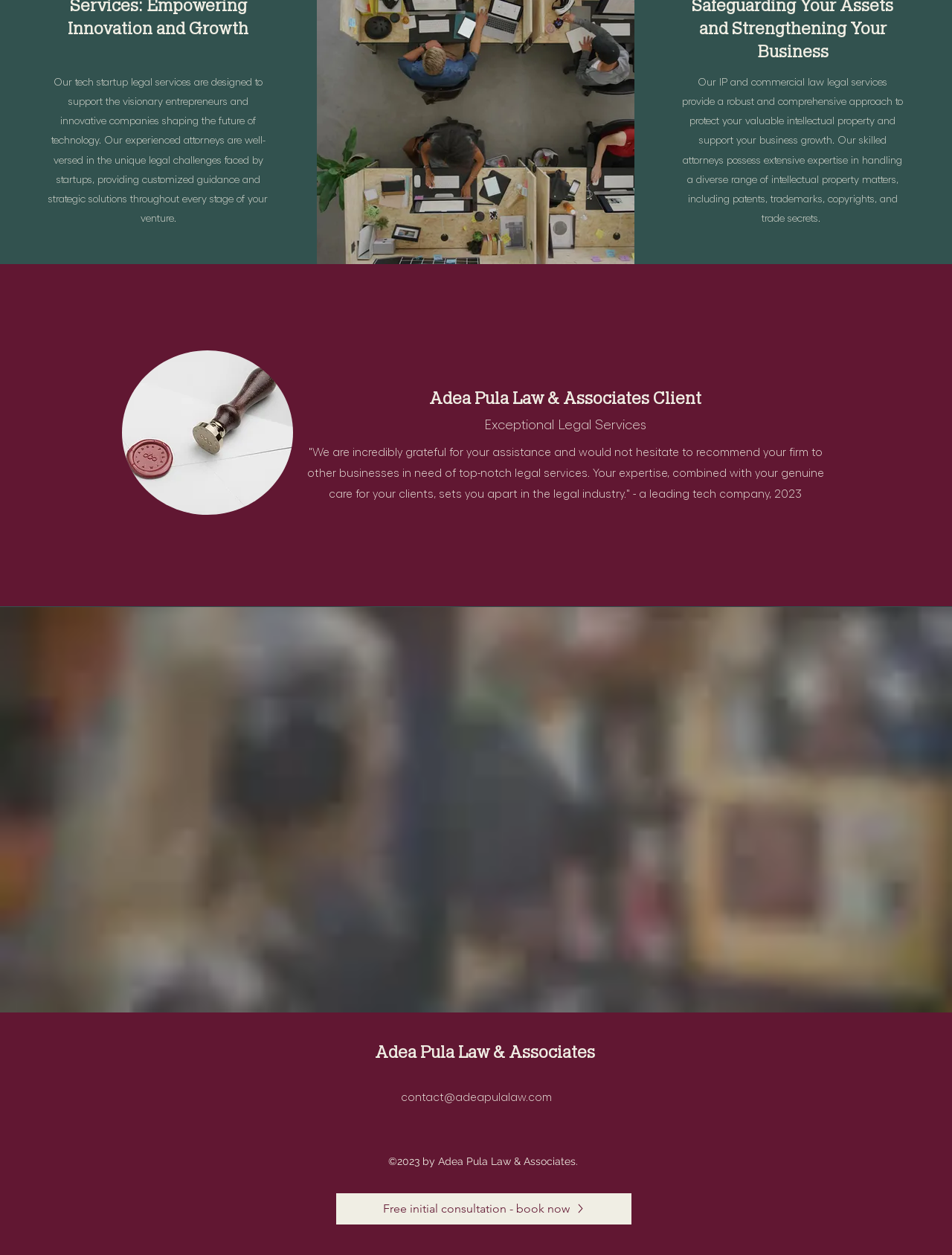Use a single word or phrase to answer the question: 
What social media platforms does the company have?

Instagram and Facebook